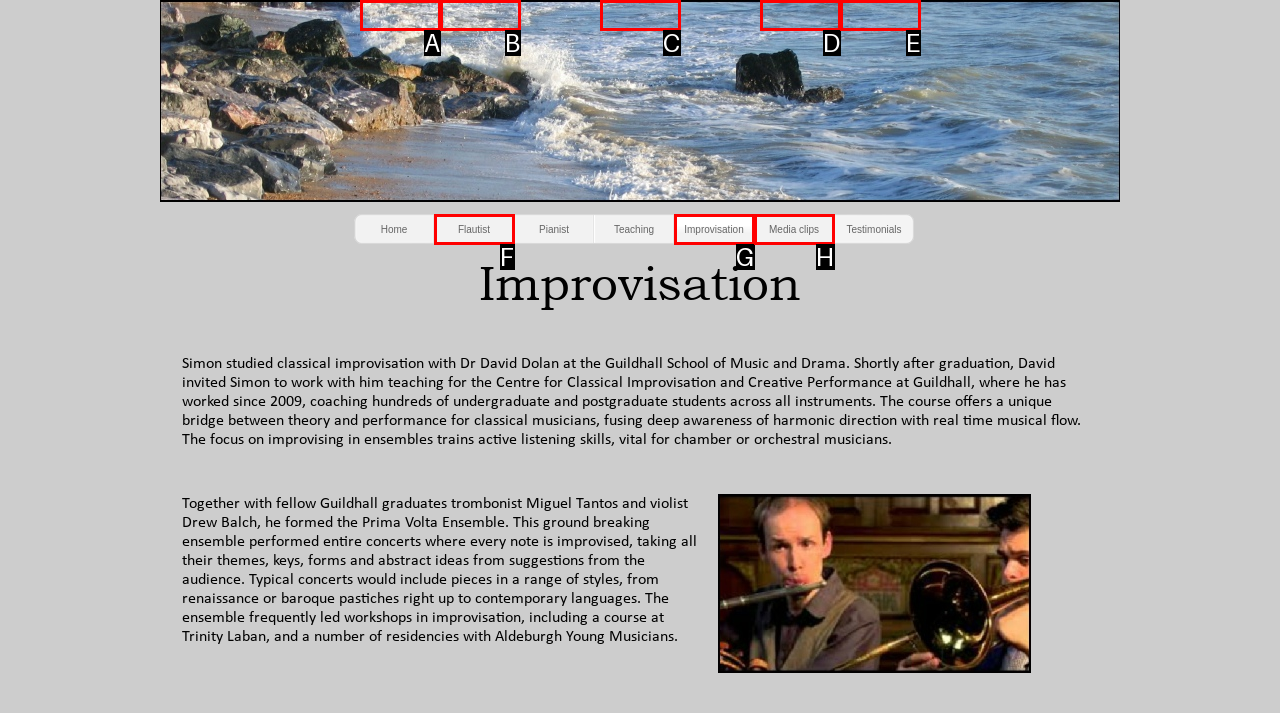Identify the letter that best matches this UI element description: Media clips
Answer with the letter from the given options.

D